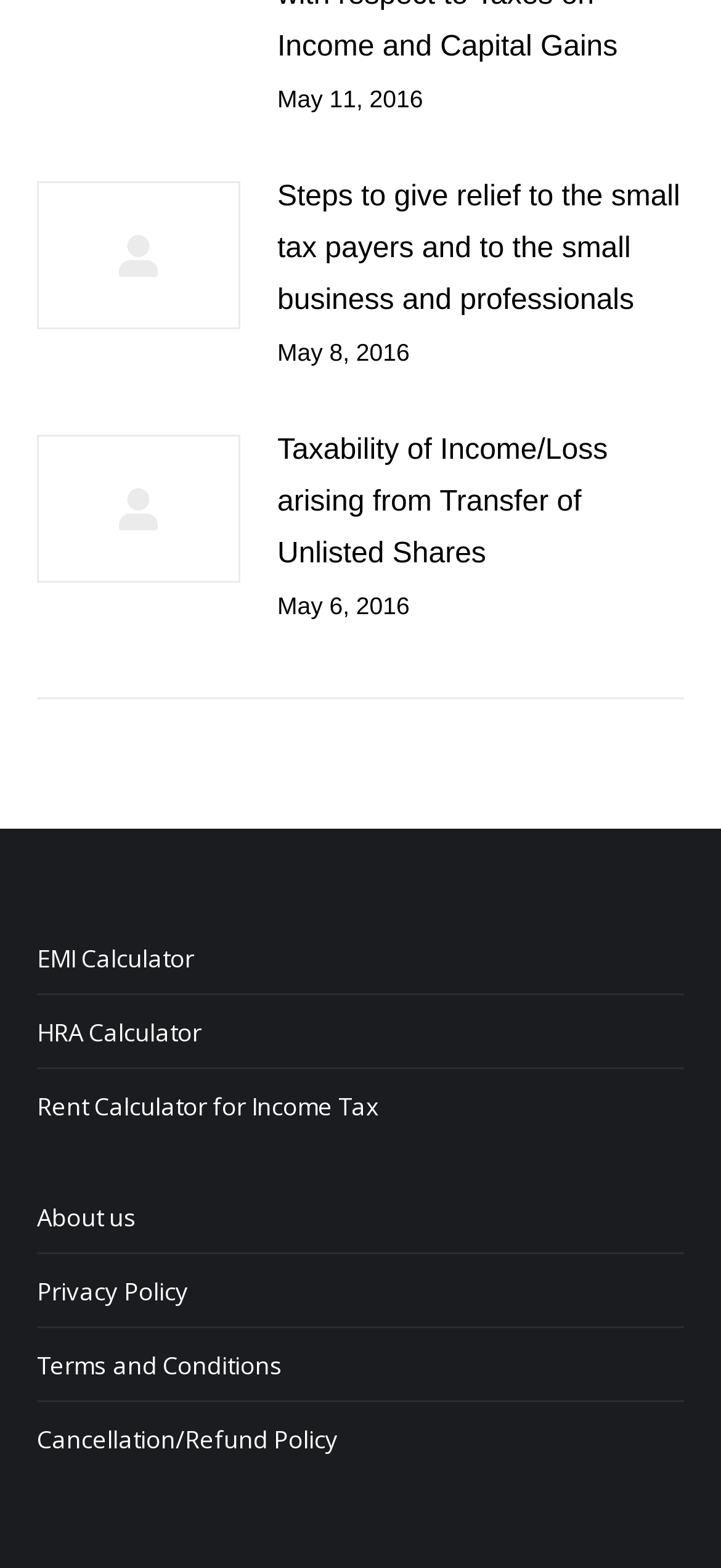Point out the bounding box coordinates of the section to click in order to follow this instruction: "View the website's Sitemap".

None